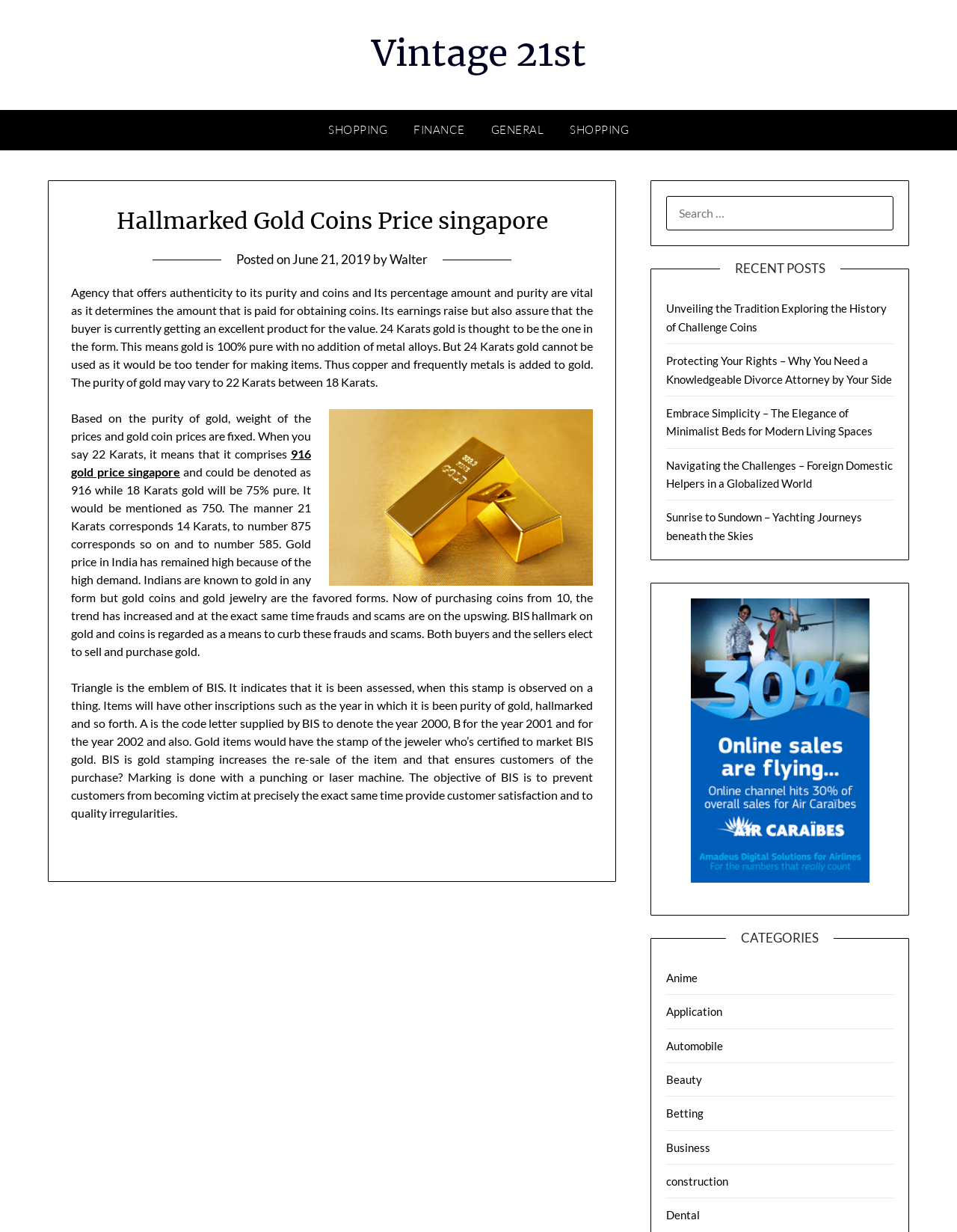Based on the image, please elaborate on the answer to the following question:
What is the percentage of gold in 24 Karats?

The percentage of gold in 24 Karats can be determined by reading the article, which states that '24 Karats gold is thought to be the one in the form. This means gold is 100% pure with no addition of metal alloys'.